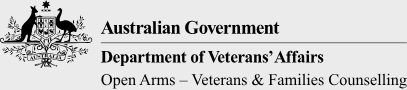What is the purpose of the department's crest?
Carefully analyze the image and provide a detailed answer to the question.

The caption explains that the inclusion of the department's crest in the logo symbolizes the authority and dedication behind the initiatives aimed at supporting those who have served in the Australian Defence Force, highlighting the government's commitment to providing mental health support and counselling services.